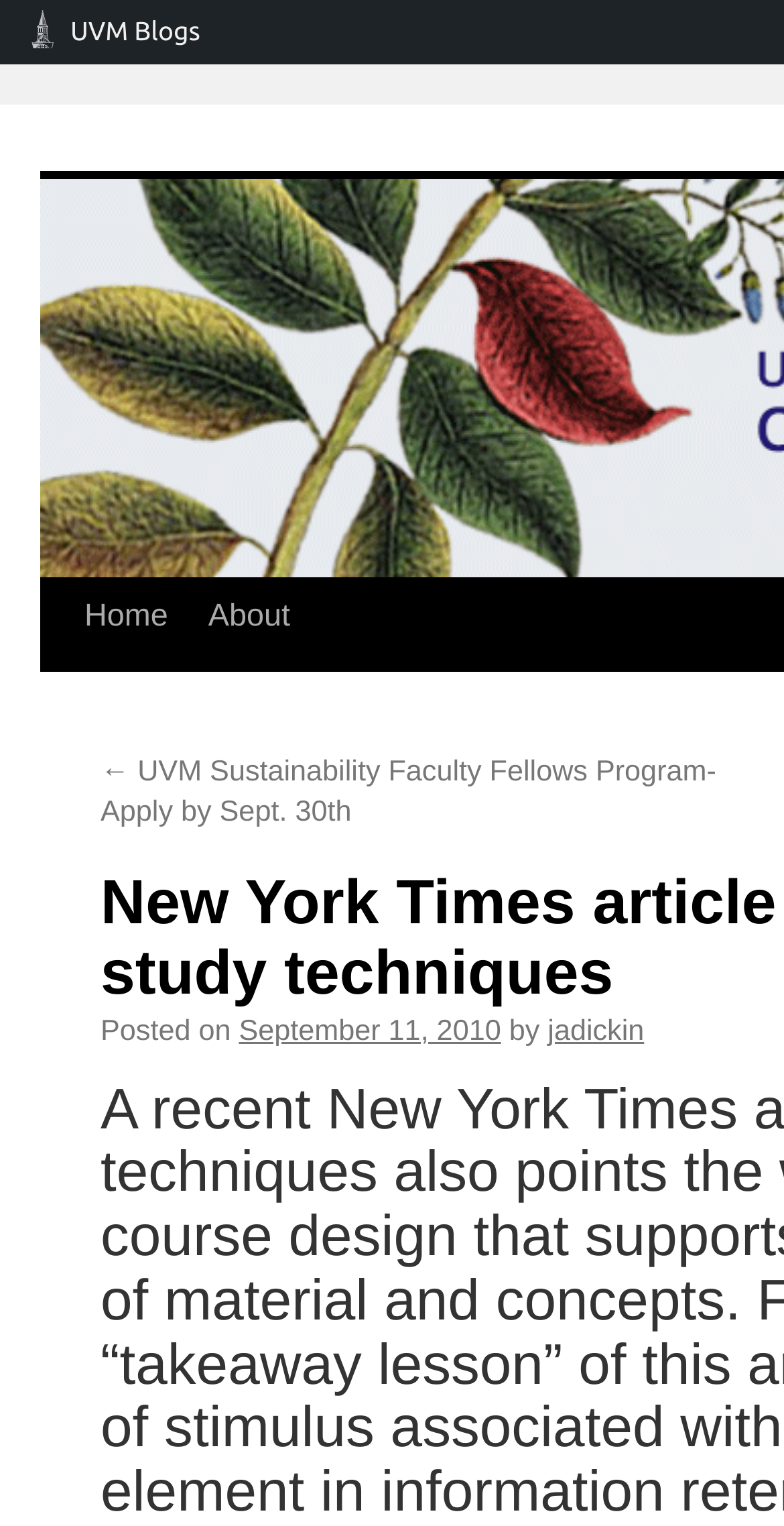Locate the heading on the webpage and return its text.

New York Times article touts most effective study techniques